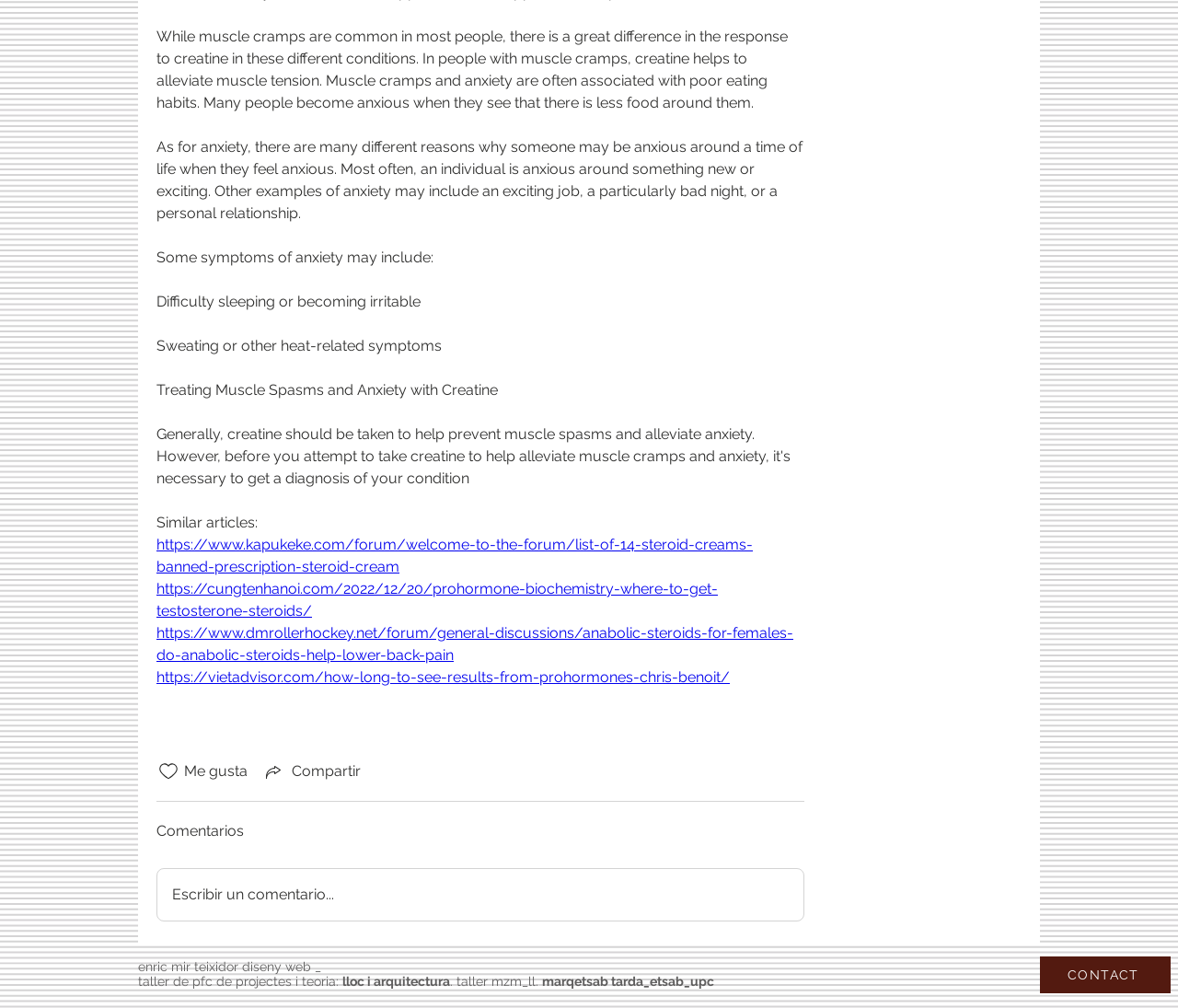Identify the bounding box coordinates of the clickable region to carry out the given instruction: "Visit the CONTACT page".

[0.883, 0.949, 0.994, 0.985]